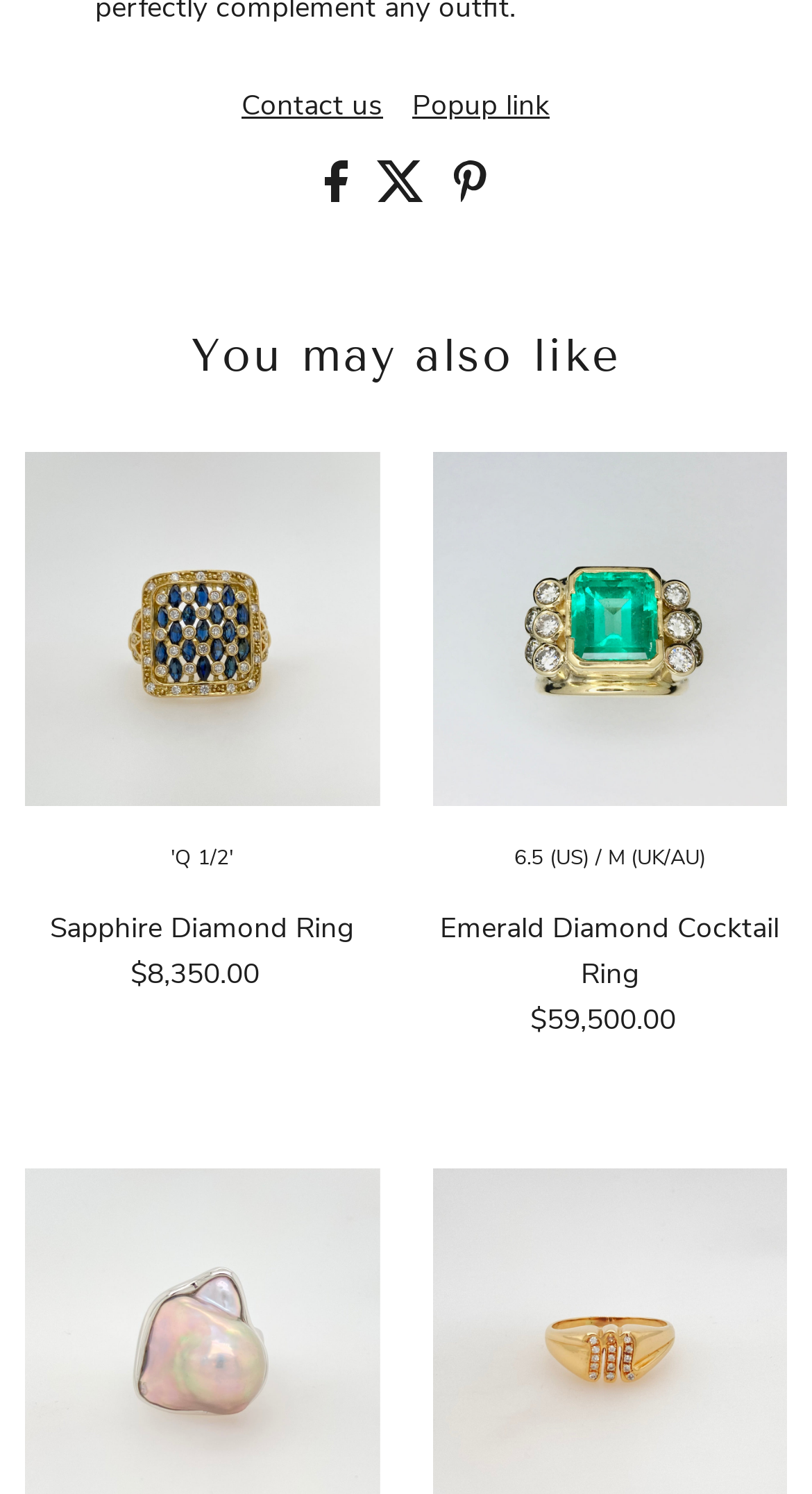Indicate the bounding box coordinates of the element that must be clicked to execute the instruction: "Click the 'Contact us' button". The coordinates should be given as four float numbers between 0 and 1, i.e., [left, top, right, bottom].

[0.297, 0.062, 0.472, 0.081]